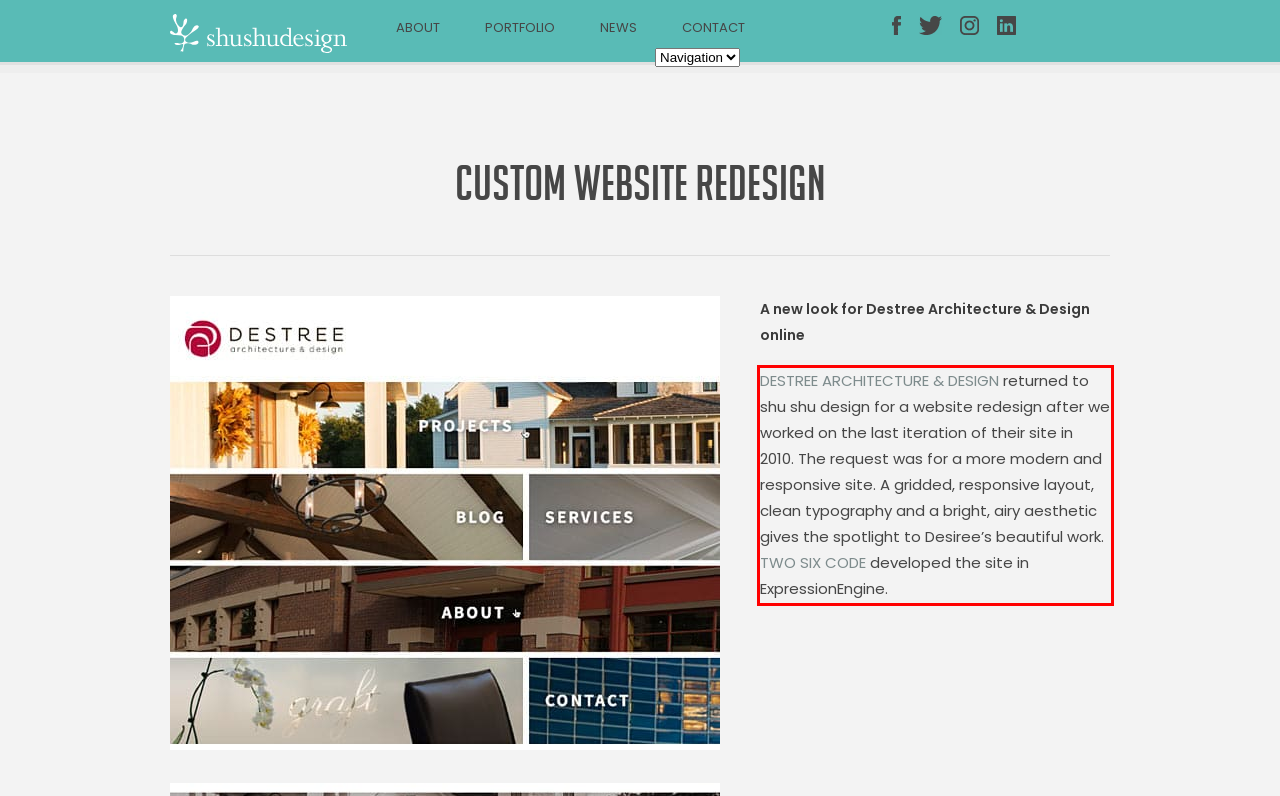Please identify and extract the text content from the UI element encased in a red bounding box on the provided webpage screenshot.

DESTREE ARCHITECTURE & DESIGN returned to shu shu design for a website redesign after we worked on the last iteration of their site in 2010. The request was for a more modern and responsive site. A gridded, responsive layout, clean typography and a bright, airy aesthetic gives the spotlight to Desiree’s beautiful work. TWO SIX CODE developed the site in ExpressionEngine.